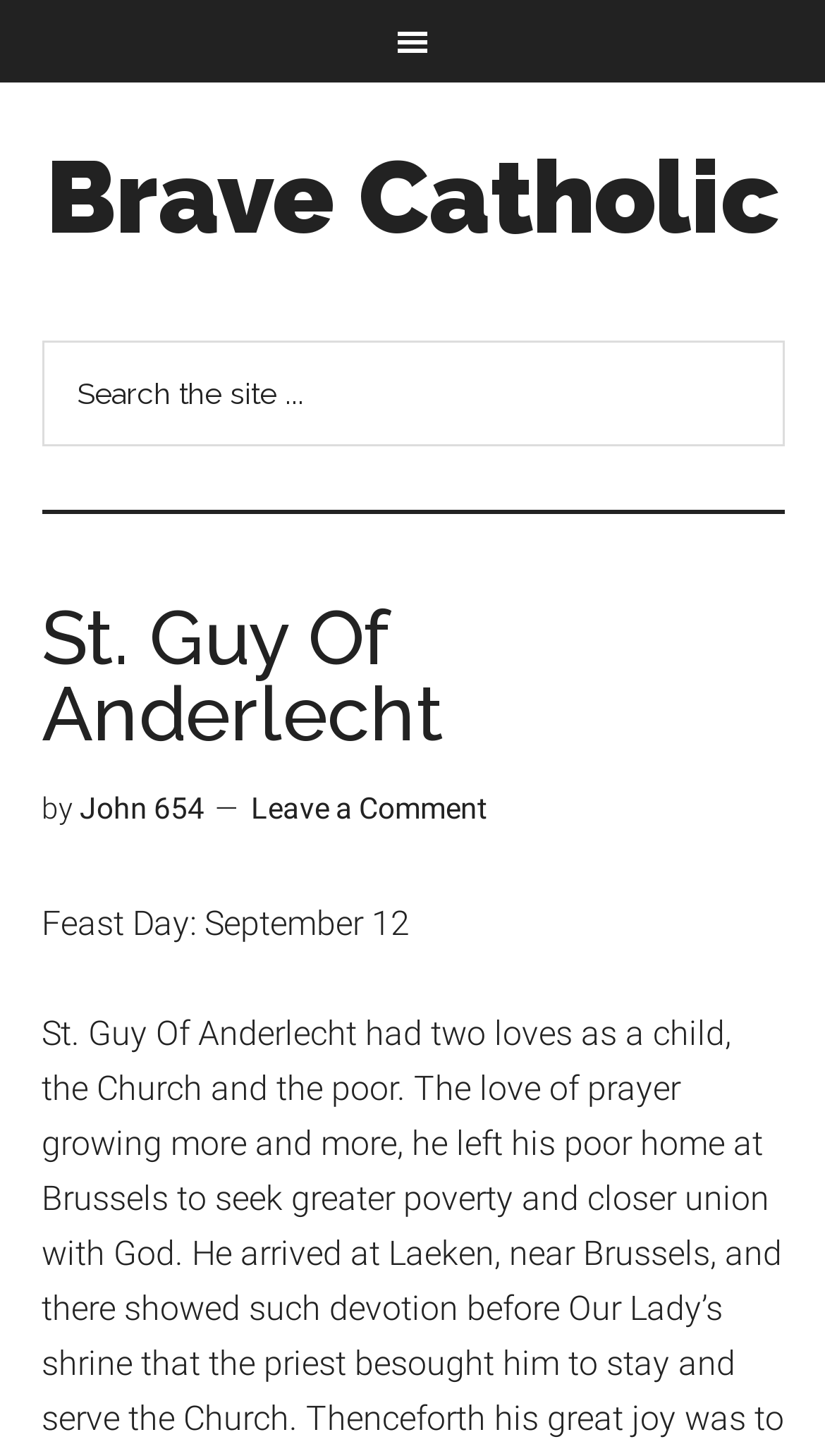Determine the bounding box coordinates for the HTML element described here: "Leave a Comment".

[0.304, 0.543, 0.591, 0.567]